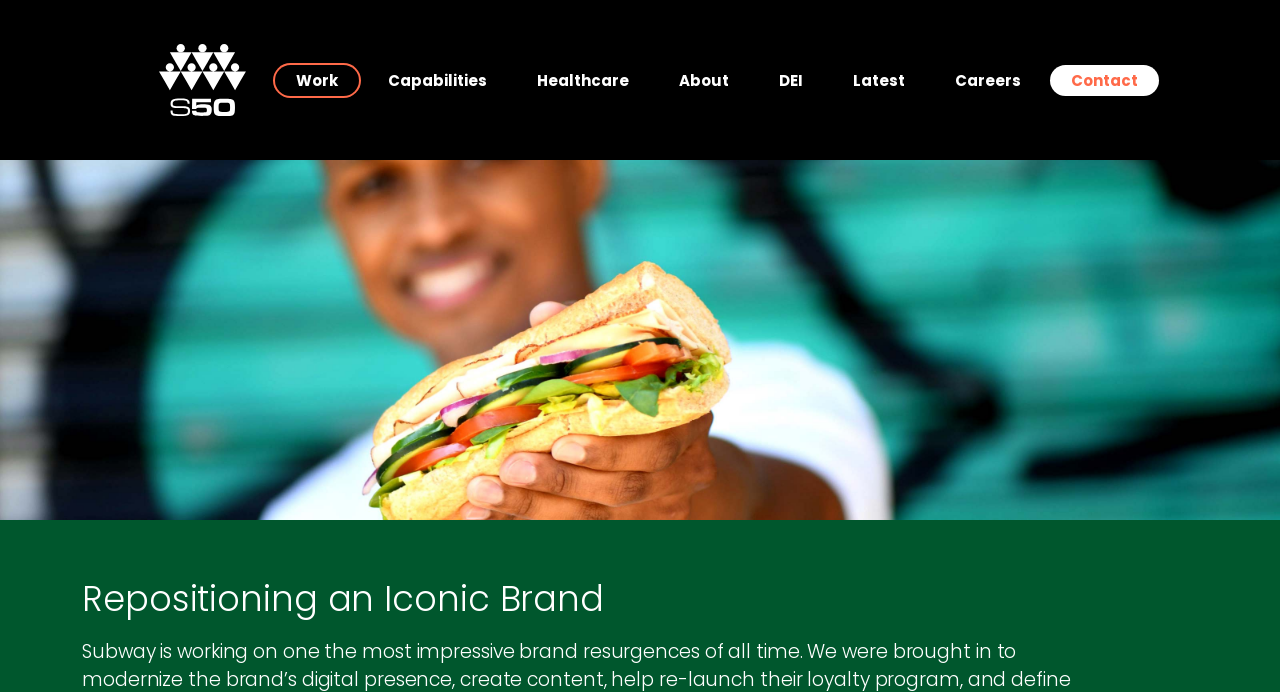Specify the bounding box coordinates of the area to click in order to execute this command: 'check About'. The coordinates should consist of four float numbers ranging from 0 to 1, and should be formatted as [left, top, right, bottom].

[0.514, 0.093, 0.586, 0.138]